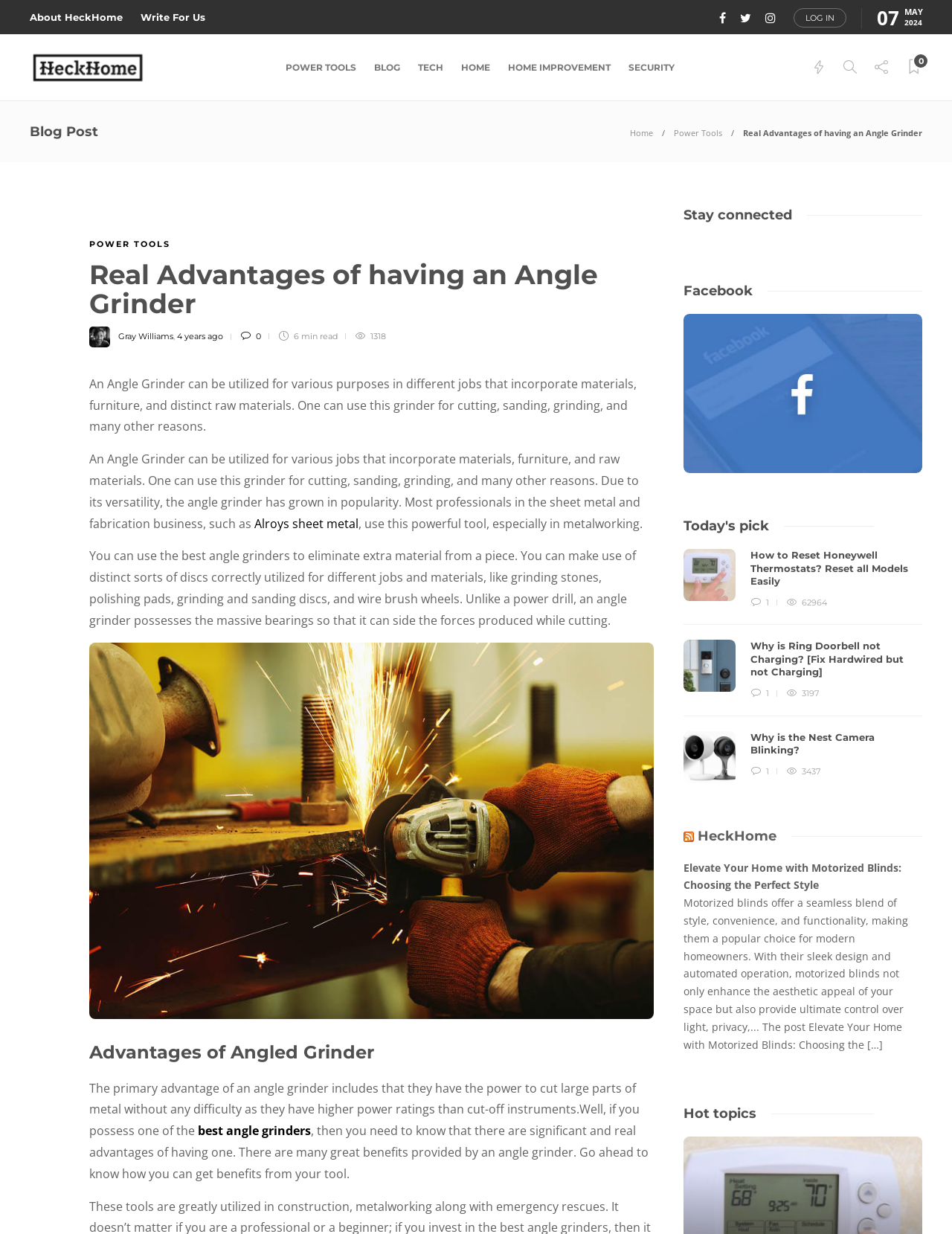Find the bounding box coordinates for the element that must be clicked to complete the instruction: "Click on the 'POWER TOOLS' link". The coordinates should be four float numbers between 0 and 1, indicated as [left, top, right, bottom].

[0.3, 0.032, 0.375, 0.077]